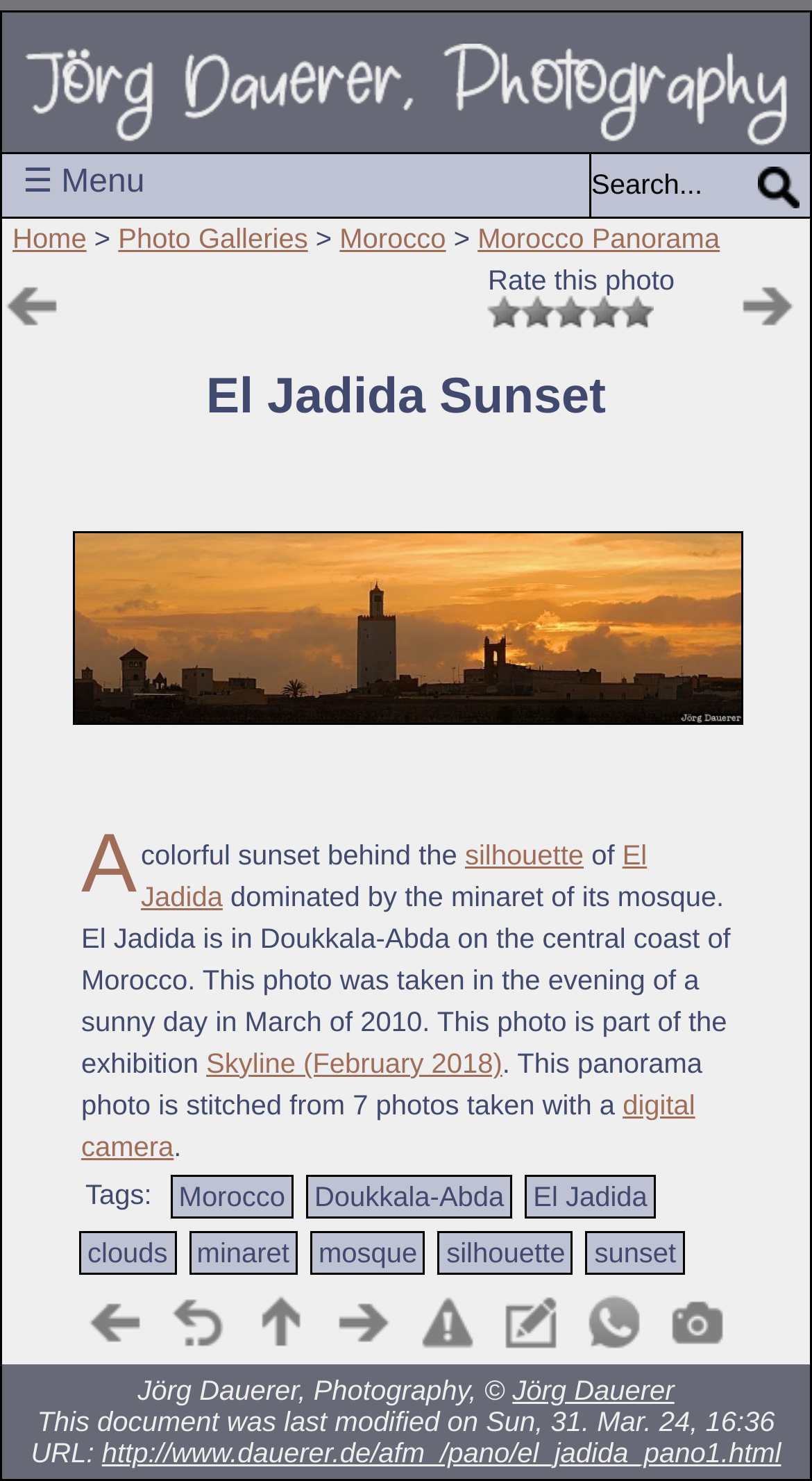Find the bounding box coordinates of the element to click in order to complete the given instruction: "View the next photo."

[0.905, 0.184, 0.987, 0.229]